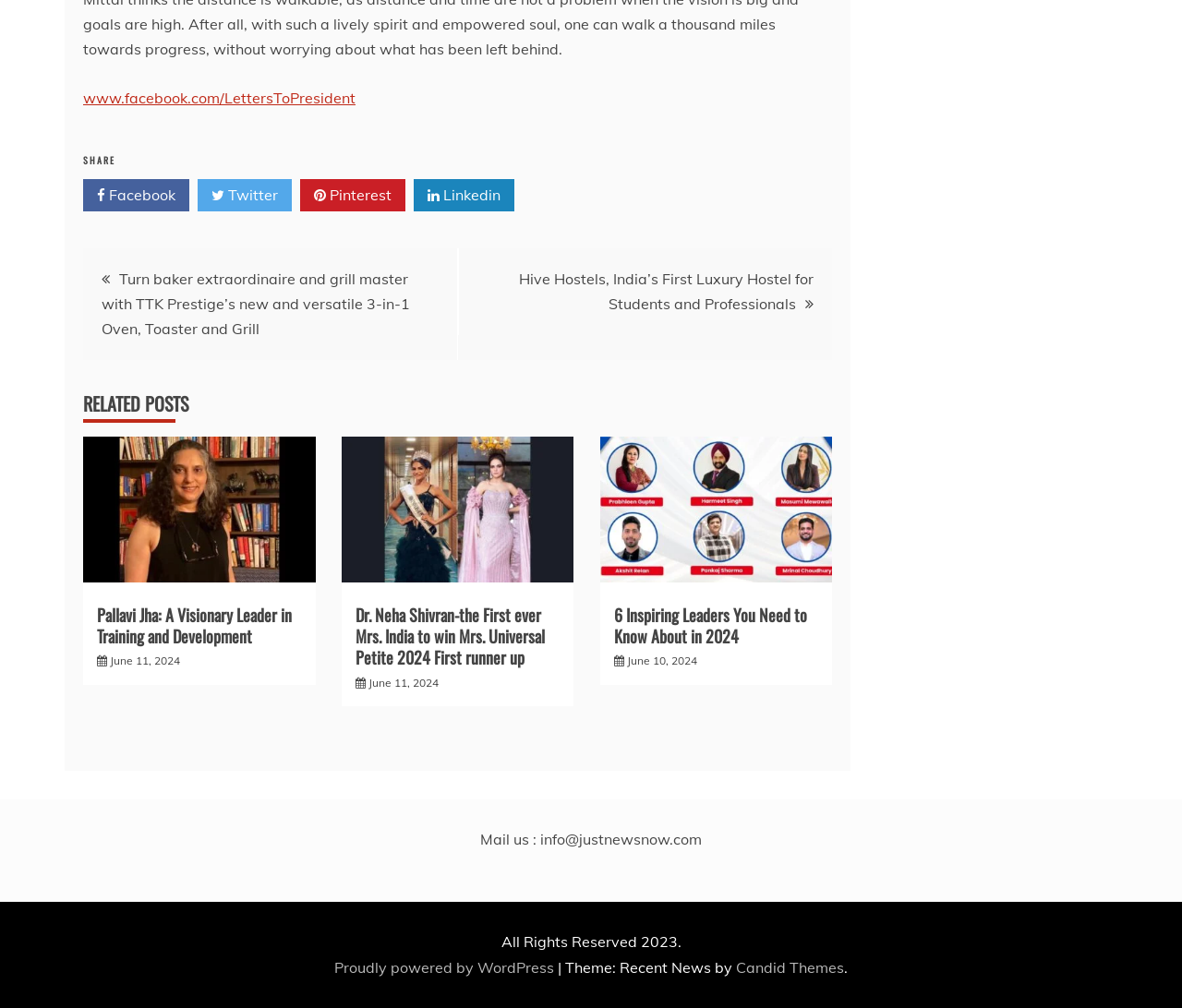What is the name of the first luxury hostel for students and professionals in India?
Give a detailed explanation using the information visible in the image.

I found the answer by looking at the link 'Hive Hostels, India’s First Luxury Hostel for Students and Professionals' under the 'Posts' navigation section.